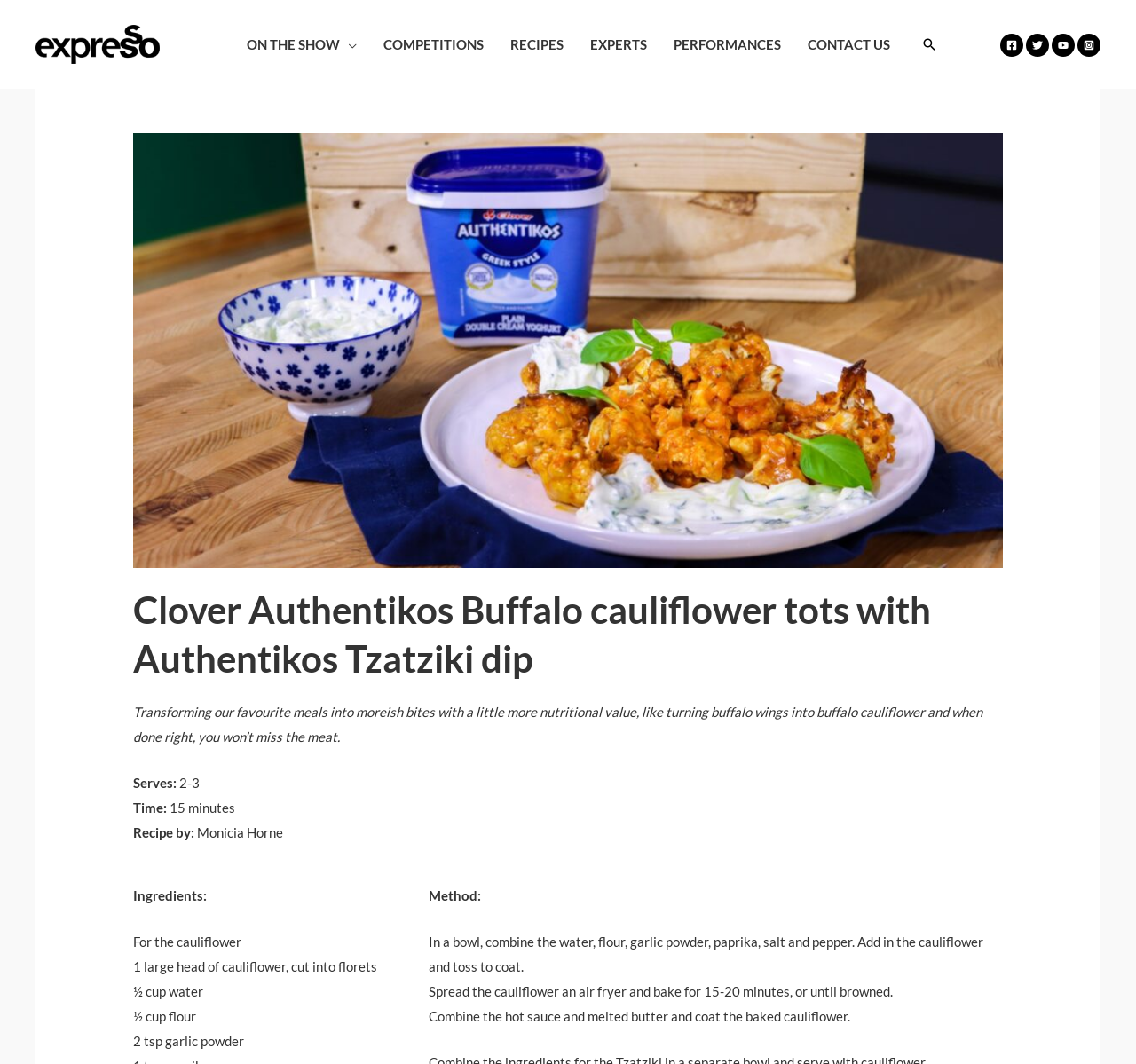Find the bounding box coordinates of the clickable area required to complete the following action: "Read the recipe description".

[0.117, 0.662, 0.865, 0.7]